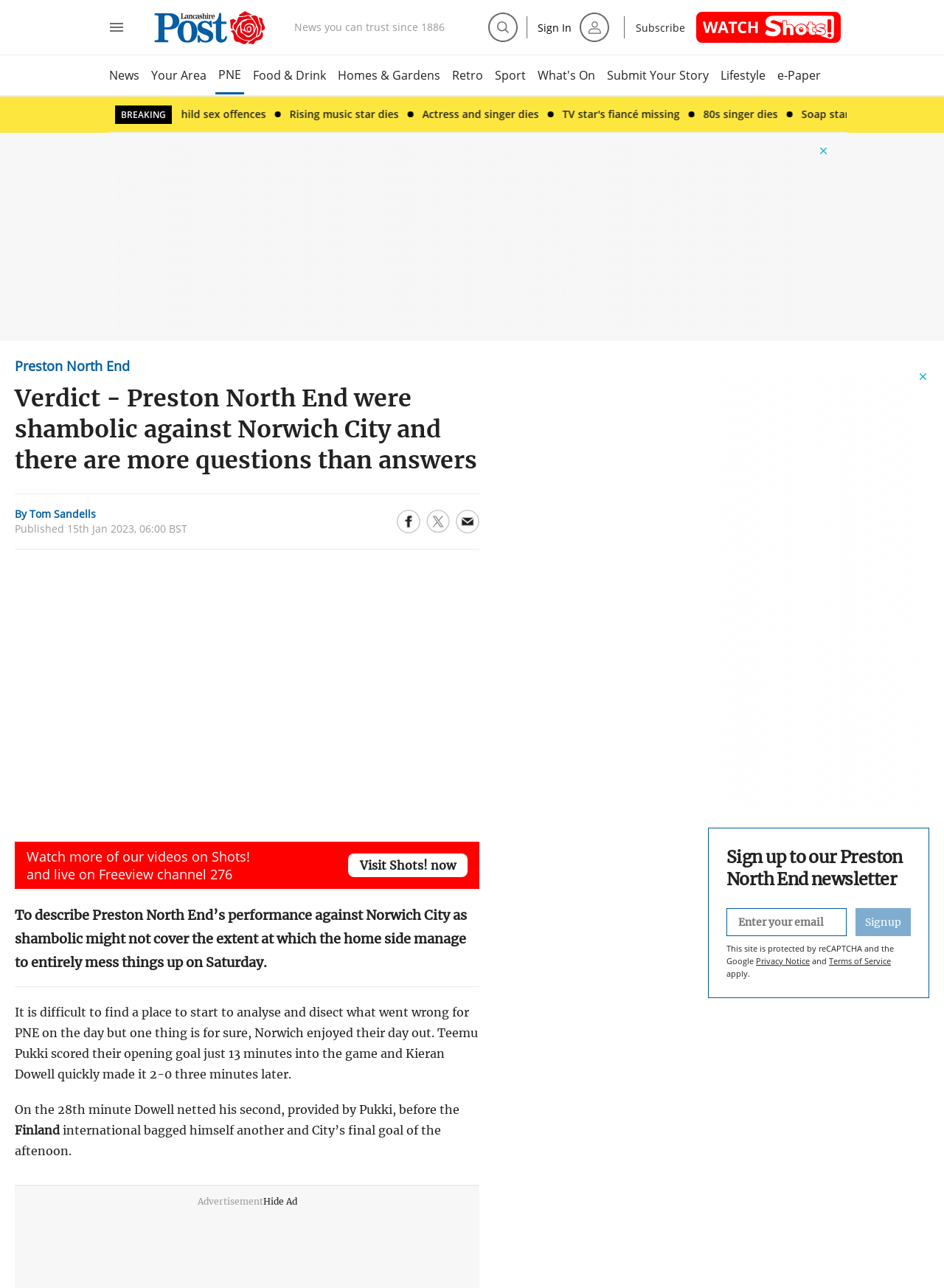Highlight the bounding box coordinates of the region I should click on to meet the following instruction: "Share to Facebook".

[0.803, 0.012, 0.828, 0.03]